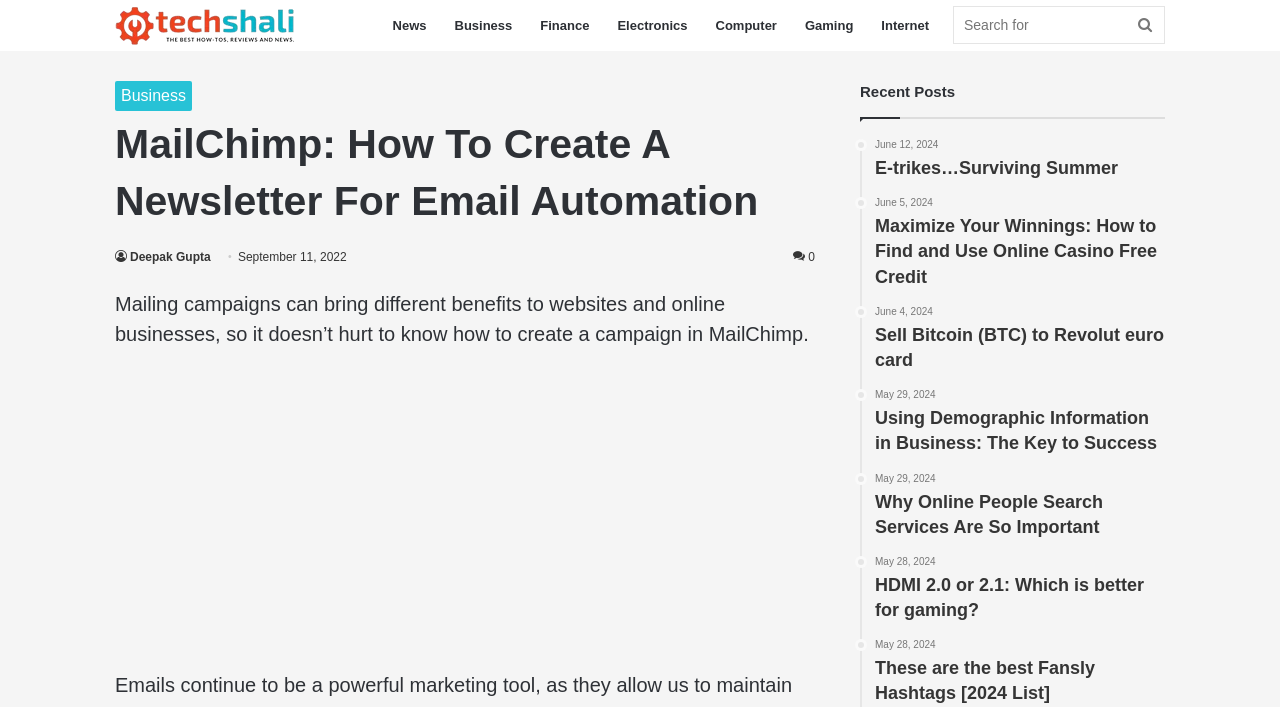Detail the features and information presented on the webpage.

The webpage is about MailChimp and how to create a newsletter for email automation. At the top, there is a primary navigation bar with a logo "Techshali" on the left, followed by several links to different categories such as "News", "Business", "Finance", and more. On the right side of the navigation bar, there is a search box with a "Search for" label and a search button.

Below the navigation bar, there is a header section with a title "MailChimp: How To Create A Newsletter For Email Automation" and a link to the author "Deepak Gupta" with a date "September 11, 2022" next to it. Underneath the title, there is a brief introduction to the topic, stating that mailing campaigns can bring different benefits to websites and online businesses.

On the right side of the page, there is a section labeled "Recent Posts" with five links to recent articles, each with a heading and a brief summary. The articles are about various topics such as e-trikes, online casinos, selling Bitcoin, using demographic information in business, and more.

Overall, the webpage appears to be a blog or article page focused on providing information and guides on email marketing and automation using MailChimp.